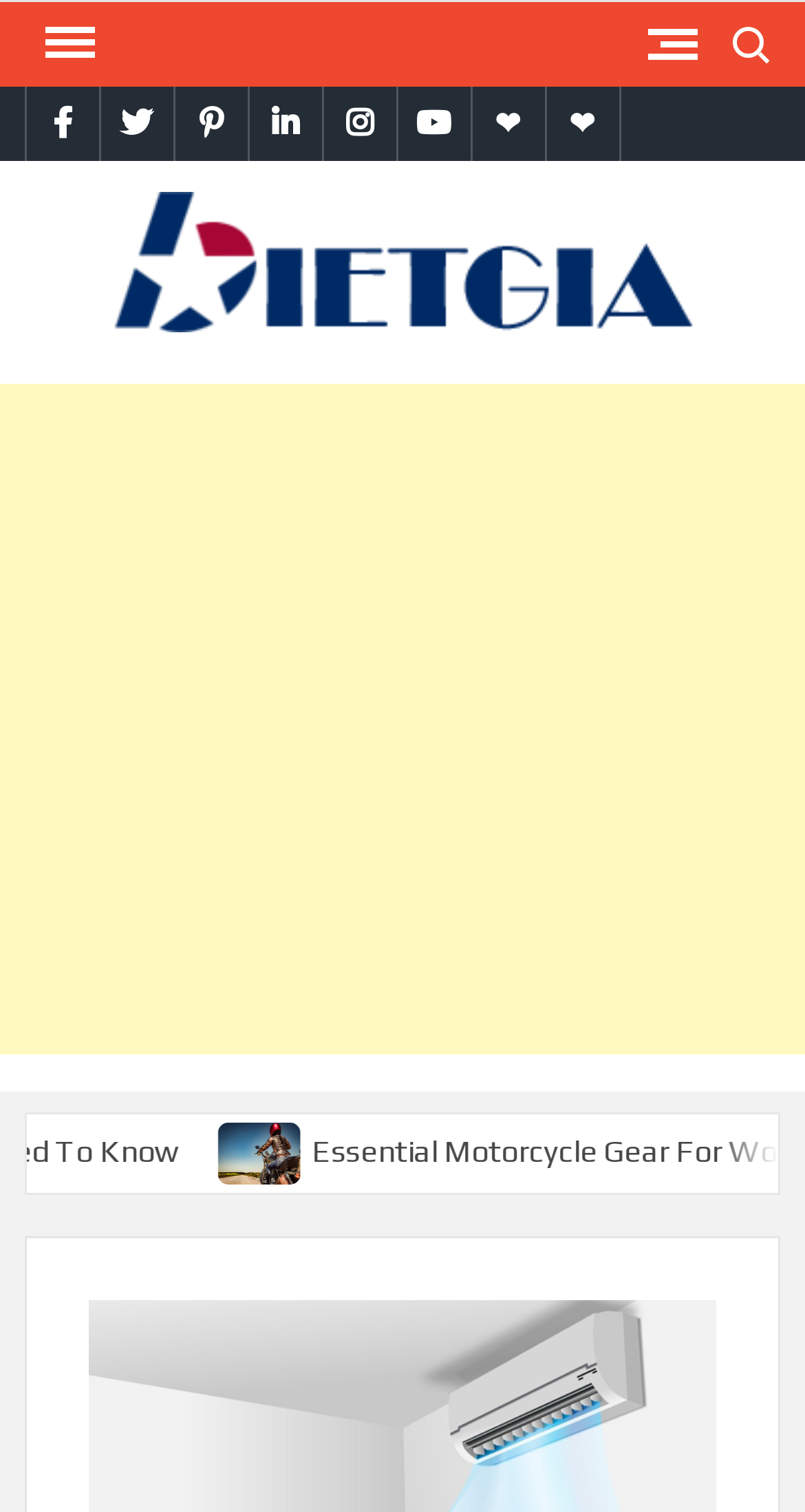Determine the bounding box coordinates of the section I need to click to execute the following instruction: "View Kevin David Hulse's profile". Provide the coordinates as four float numbers between 0 and 1, i.e., [left, top, right, bottom].

[0.137, 0.748, 0.247, 0.772]